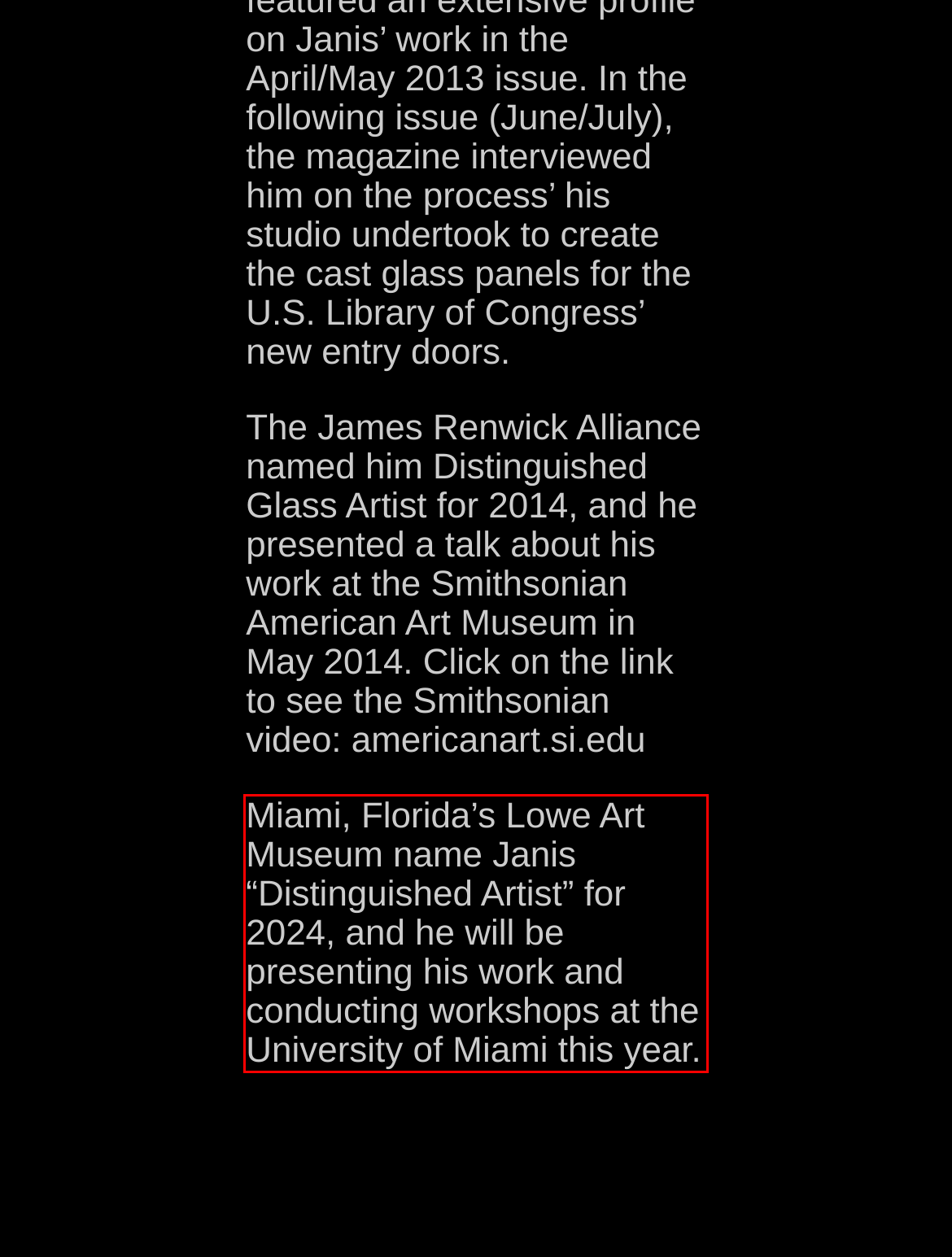Analyze the screenshot of a webpage where a red rectangle is bounding a UI element. Extract and generate the text content within this red bounding box.

Miami, Florida’s Lowe Art Museum name Janis “Distinguished Artist” for 2024, and he will be presenting his work and conducting workshops at the University of Miami this year.